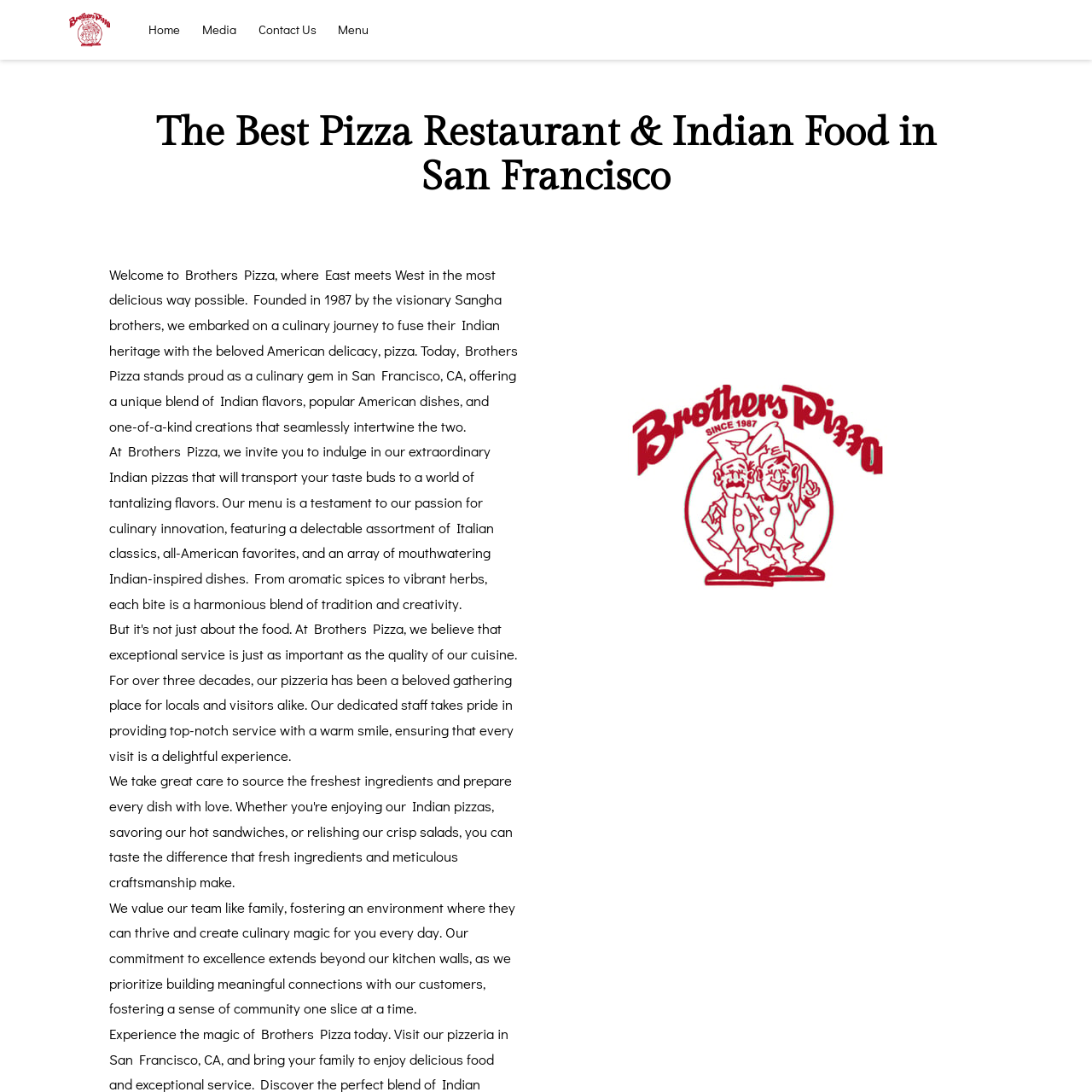Locate the UI element described by Contact Us and provide its bounding box coordinates. Use the format (top-left x, top-left y, bottom-right x, bottom-right y) with all values as floating point numbers between 0 and 1.

[0.236, 0.02, 0.29, 0.035]